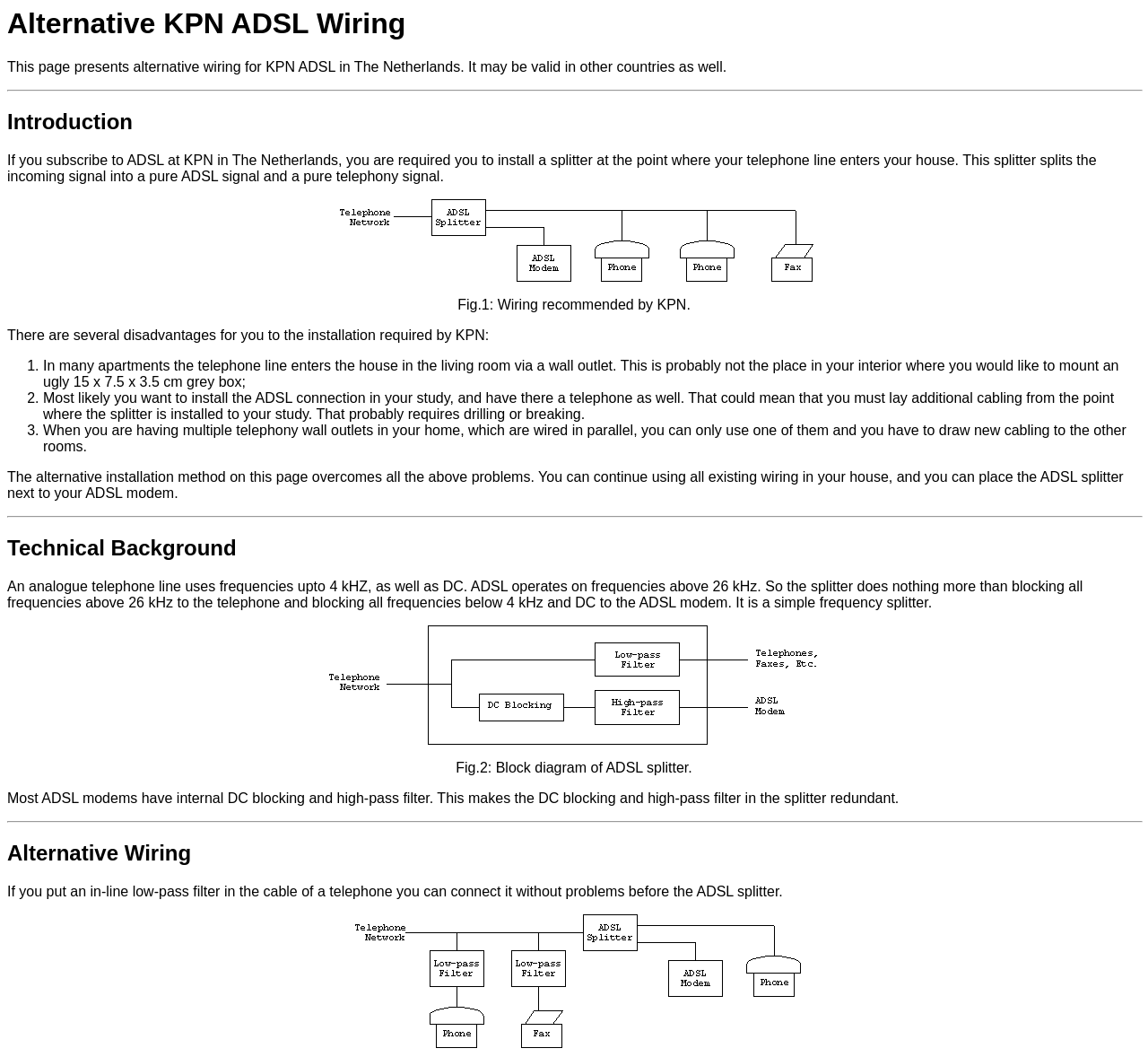Describe all the key features of the webpage in detail.

The webpage is about alternative wiring for KPN ADSL in the Netherlands. At the top, there is a heading "Alternative KPN ADSL Wiring" followed by a brief introduction to the topic. Below the introduction, there is a horizontal separator line.

The next section is headed "Introduction" and provides a detailed explanation of the requirement to install a splitter at the point where the telephone line enters the house when subscribing to ADSL at KPN in the Netherlands. This section includes an image, labeled "Fig.1: Wiring recommended by KPN", which is positioned to the right of the text.

The following section lists three disadvantages of the installation required by KPN, each marked with a numbered list marker. The text explains the drawbacks of the installation, including the need to mount an ugly box in the living room, the requirement to lay additional cabling, and the limitation of using only one telephony wall outlet.

Below this section, there is another horizontal separator line, followed by a heading "Technical Background". This section provides a detailed explanation of how an analogue telephone line and ADSL operate, including a block diagram of an ADSL splitter, labeled "Fig.2: Block diagram of ADSL splitter". The text also explains that most ADSL modems have internal DC blocking and high-pass filters, making the filters in the splitter redundant.

The final section is headed "Alternative Wiring" and proposes an alternative installation method that overcomes the problems mentioned earlier. This section includes an image and explains how to connect a telephone using an in-line low-pass filter before the ADSL splitter.